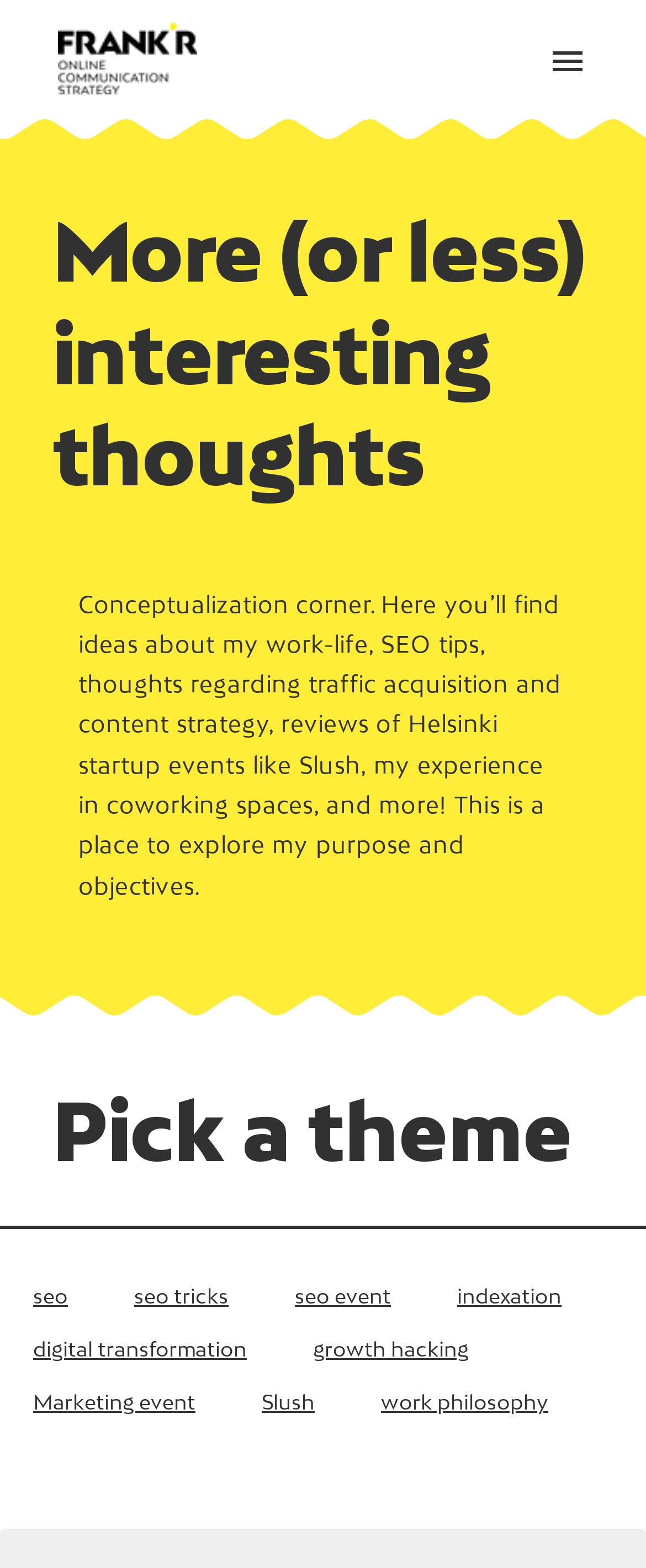Identify the first-level heading on the webpage and generate its text content.

More (or less) interesting thoughts